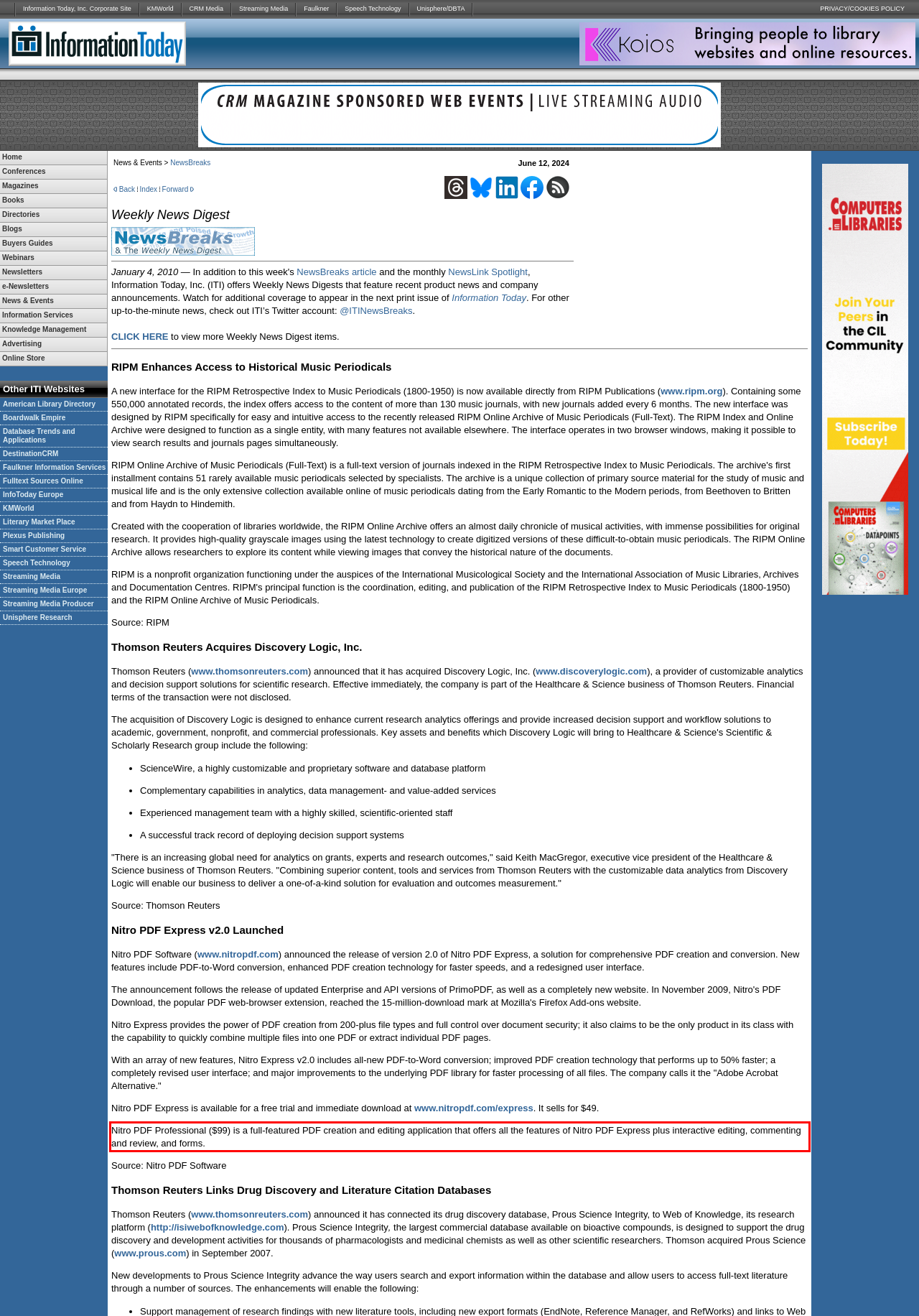View the screenshot of the webpage and identify the UI element surrounded by a red bounding box. Extract the text contained within this red bounding box.

Nitro PDF Professional ($99) is a full-featured PDF creation and editing application that offers all the features of Nitro PDF Express plus interactive editing, commenting and review, and forms.